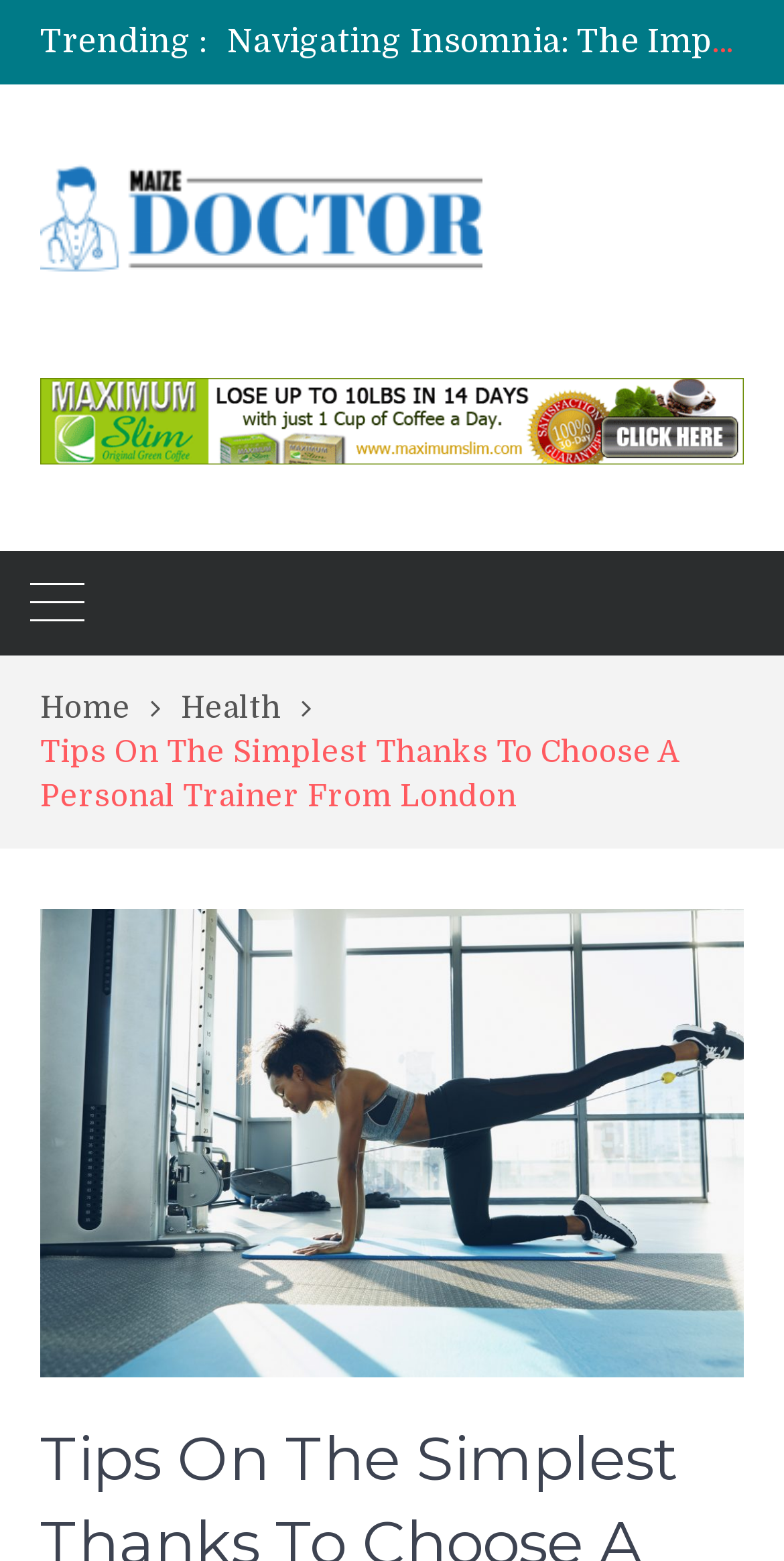How many links are in the breadcrumbs navigation?
Using the visual information, answer the question in a single word or phrase.

2